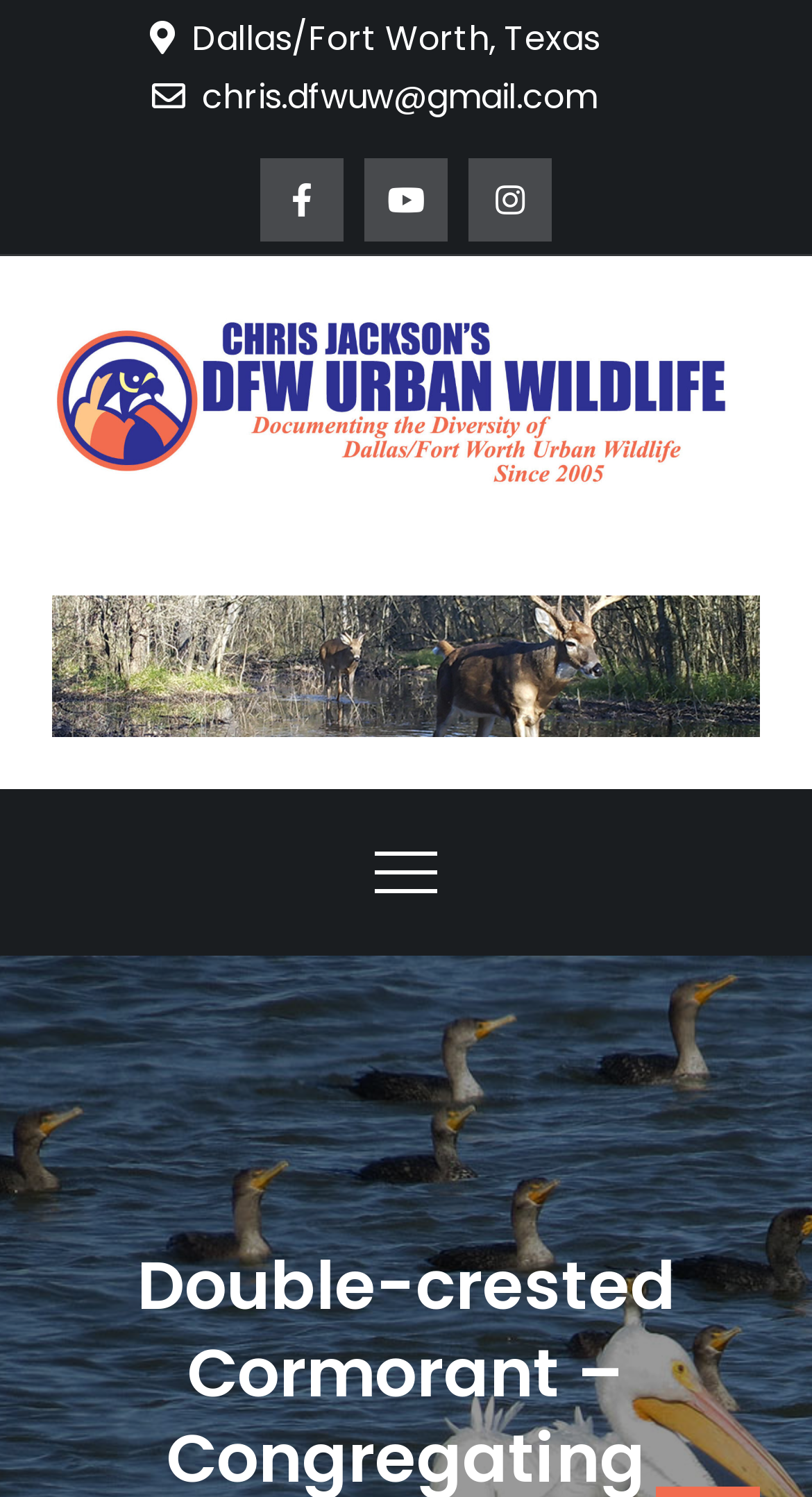What is the purpose of the website?
Can you provide a detailed and comprehensive answer to the question?

I inferred the purpose of the website by reading the StaticText element with the content 'Documenting the Diversity of Dallas/Fort Worth Urban Wildlife Since 2005', which suggests that the website is dedicated to documenting urban wildlife in the Dallas/Fort Worth area.